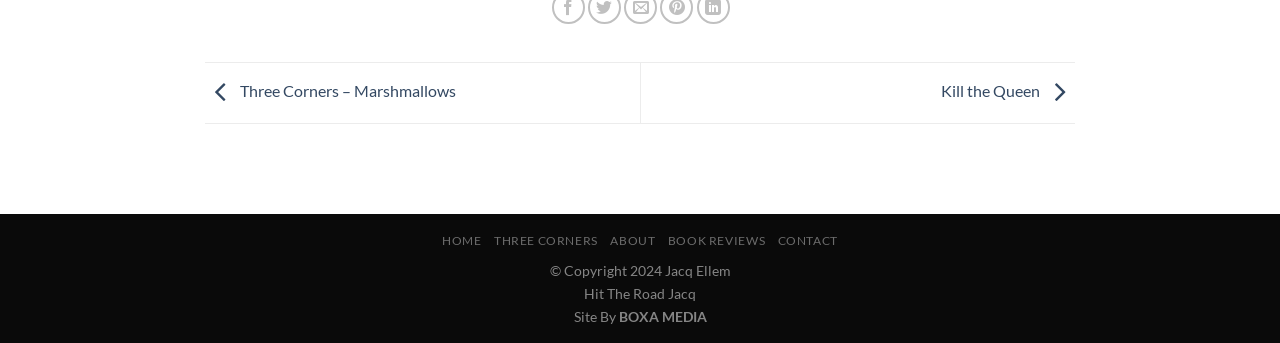Based on the element description Three Corners – Marshmallows, identify the bounding box of the UI element in the given webpage screenshot. The coordinates should be in the format (top-left x, top-left y, bottom-right x, bottom-right y) and must be between 0 and 1.

[0.16, 0.236, 0.356, 0.291]